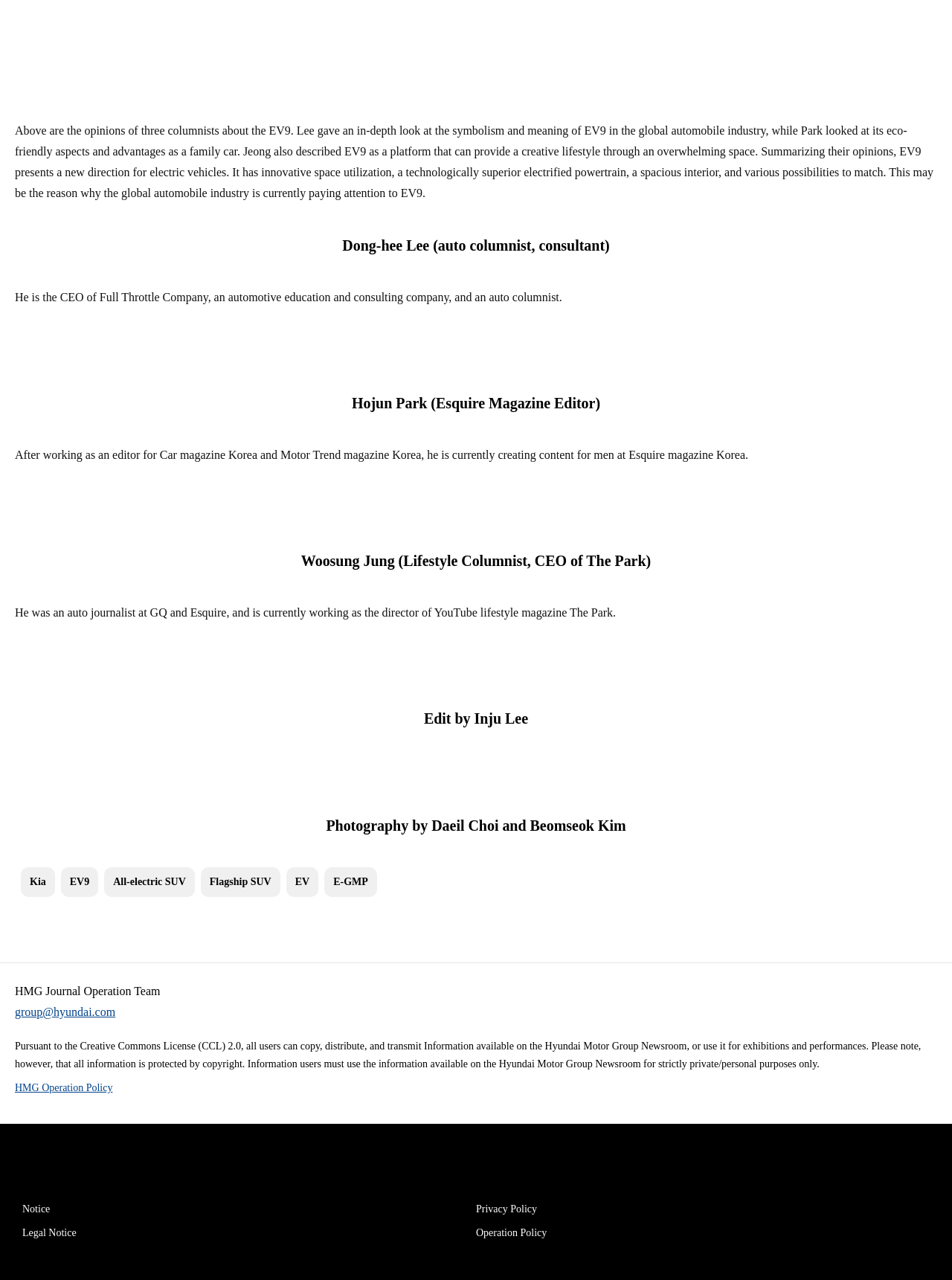Respond to the question below with a single word or phrase: What is the topic of the article?

EV9